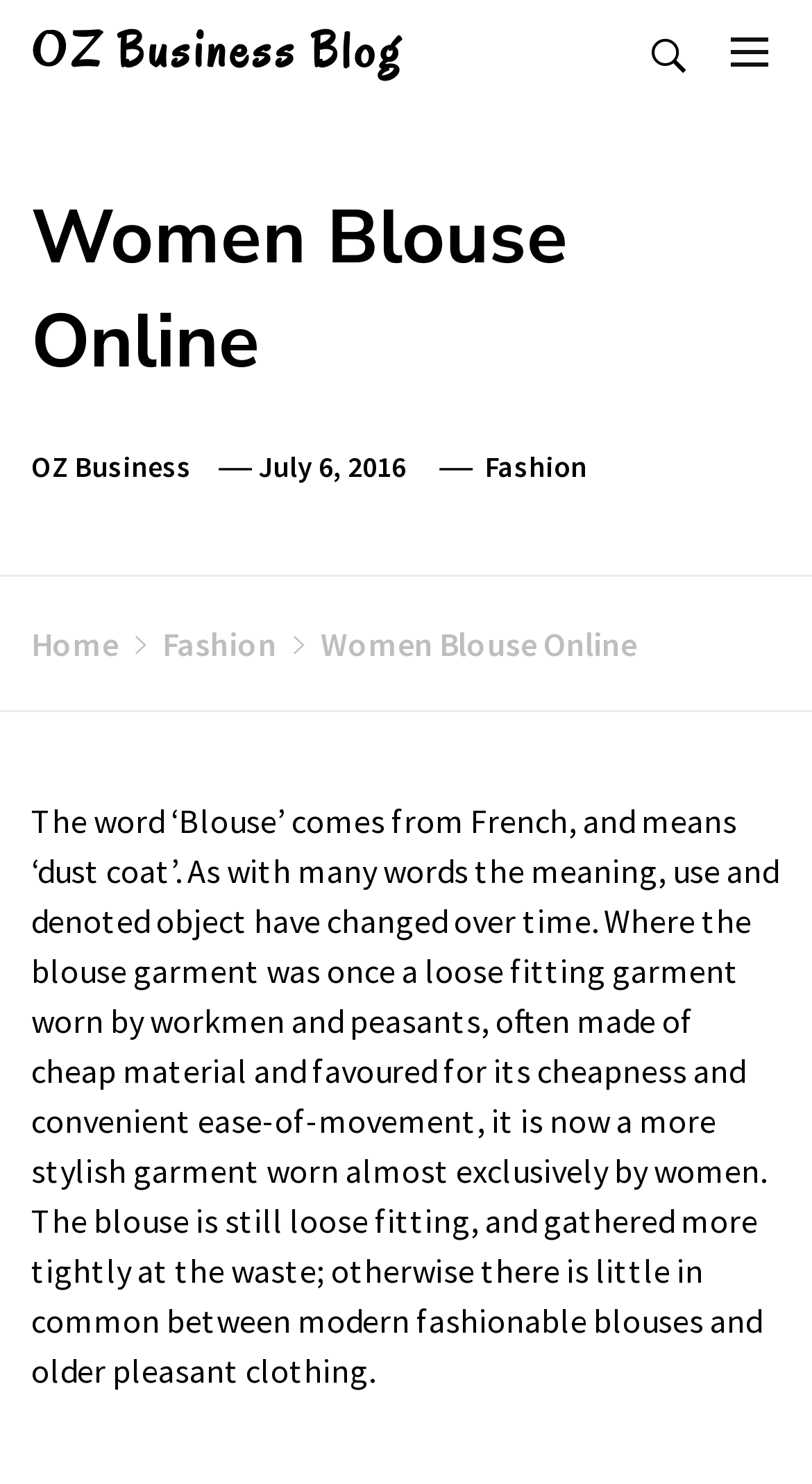Locate the bounding box of the UI element described by: "July 6, 2016July 6, 2016" in the given webpage screenshot.

[0.318, 0.301, 0.5, 0.327]